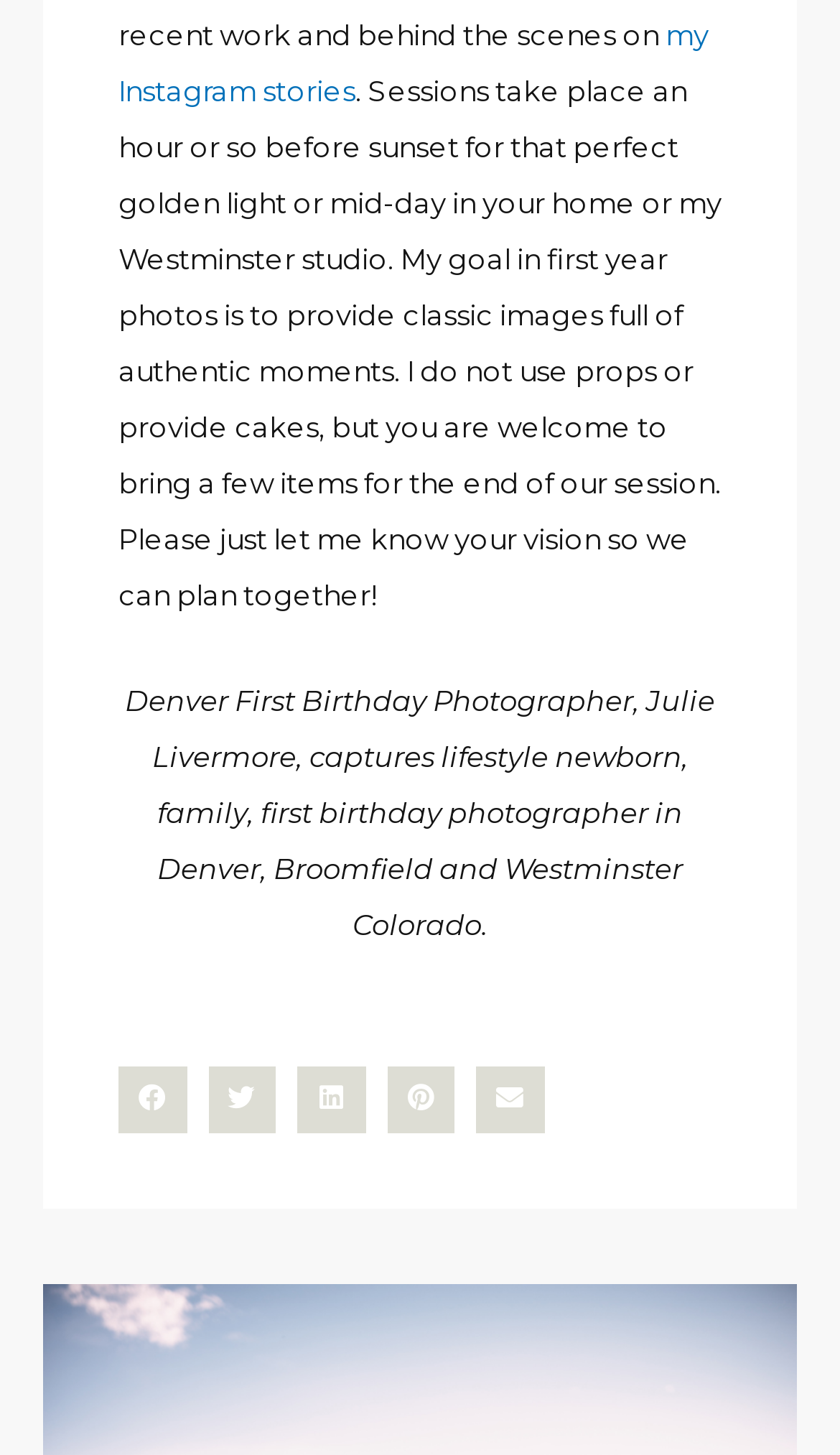Use a single word or phrase to answer this question: 
How many social media platforms can you share on?

5